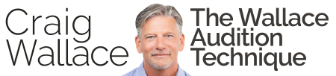Use one word or a short phrase to answer the question provided: 
What is the focus of Craig Wallace's teaching method?

Audition preparation